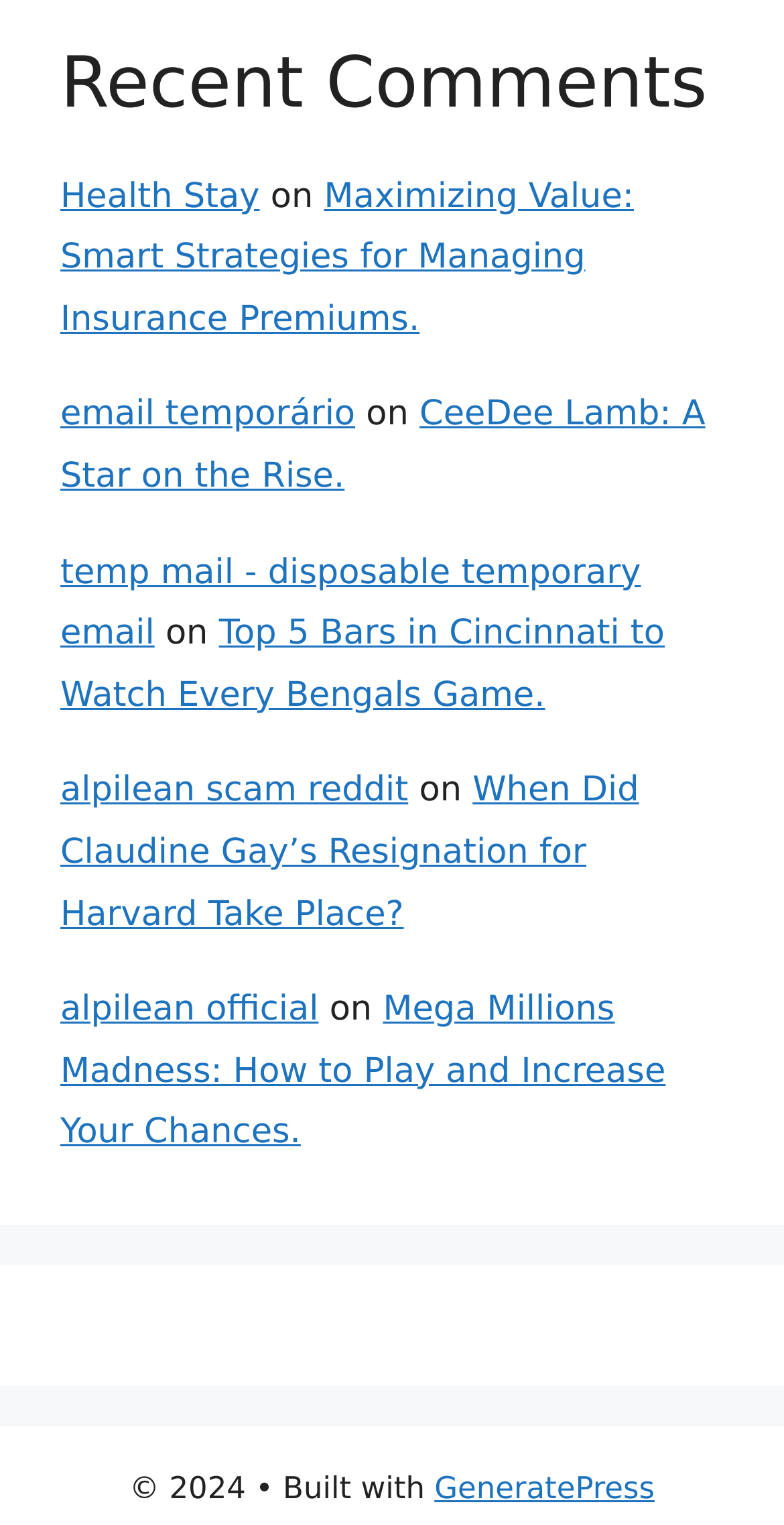What is the name of the theme or framework used to build the webpage? Examine the screenshot and reply using just one word or a brief phrase.

GeneratePress